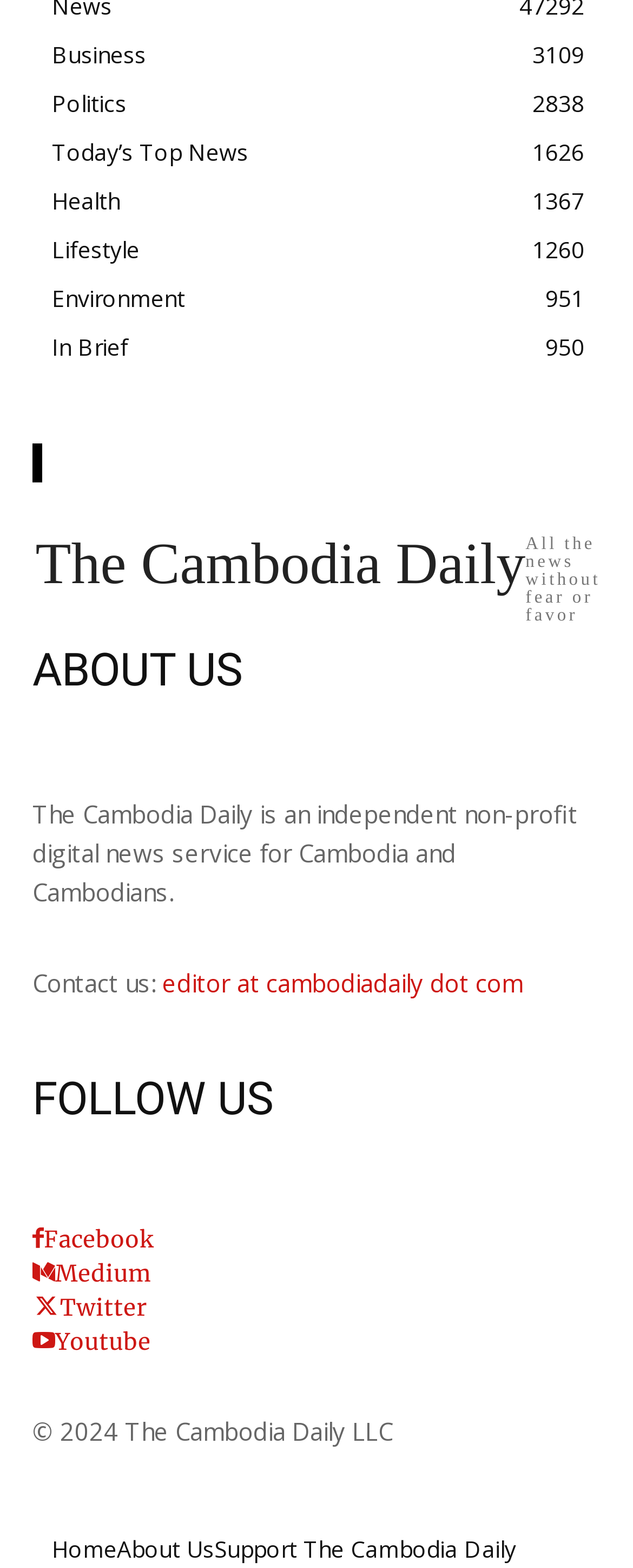Extract the bounding box of the UI element described as: "Colibri".

None